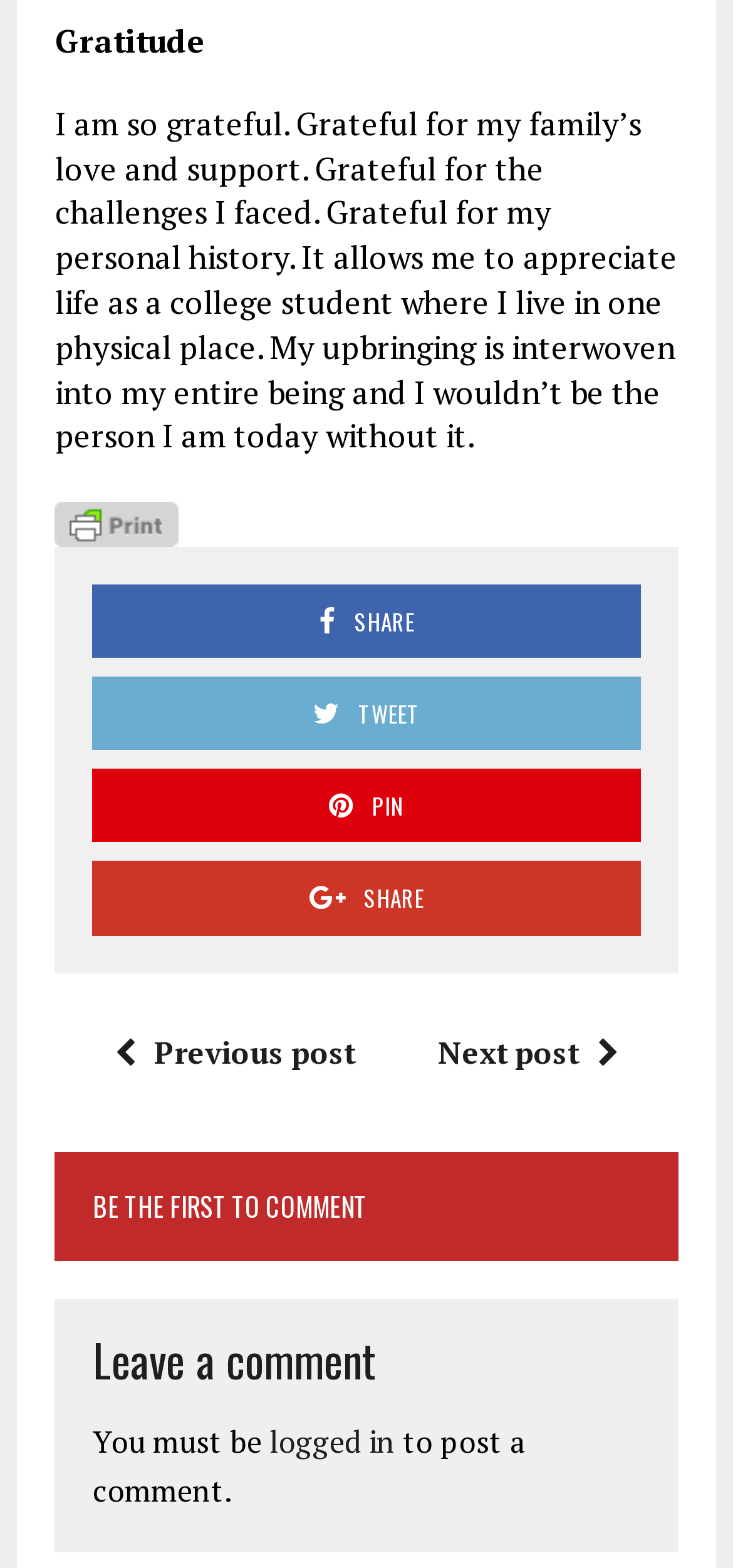Identify the bounding box coordinates of the HTML element based on this description: "logged in".

[0.367, 0.906, 0.539, 0.933]